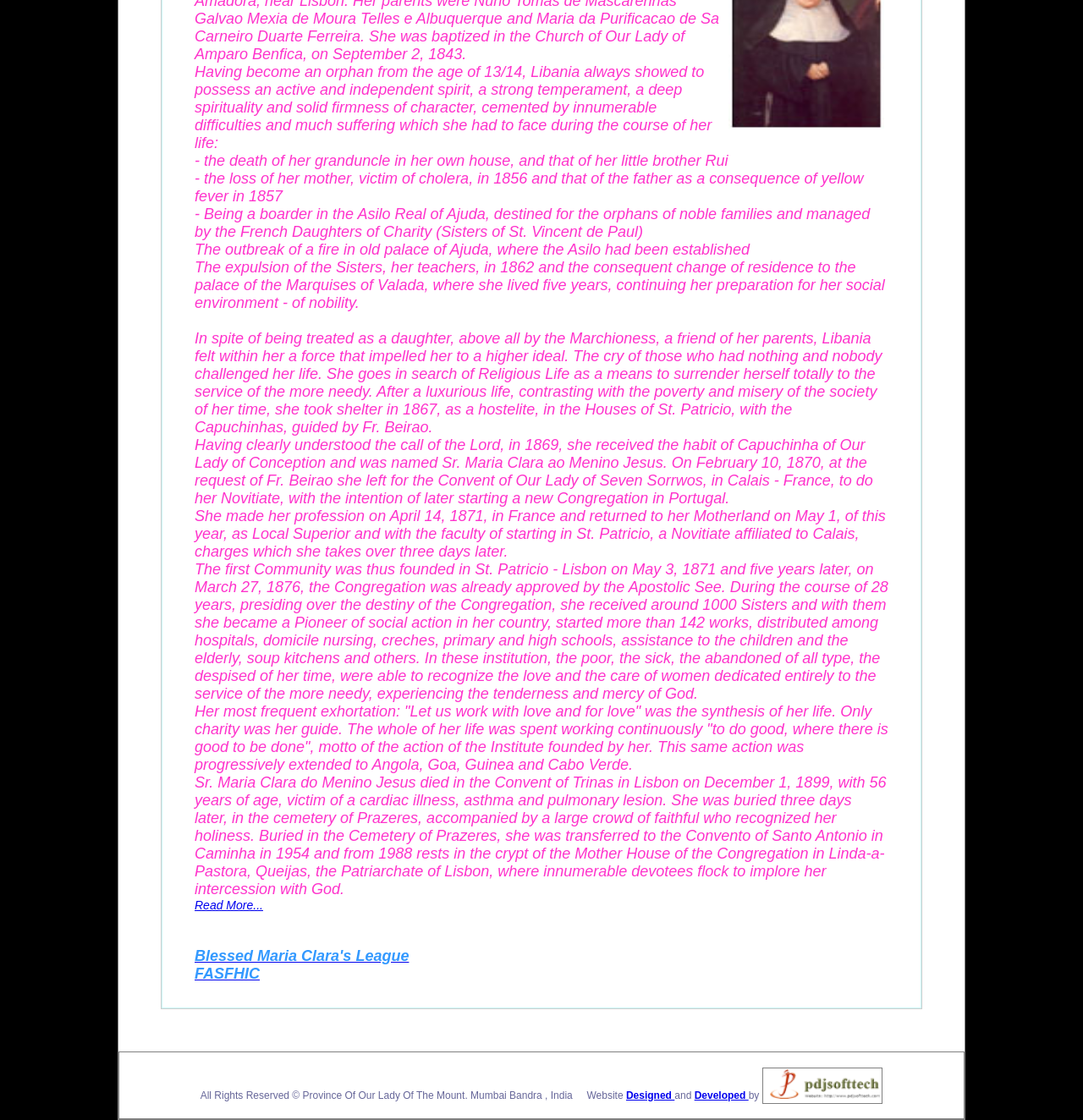Please predict the bounding box coordinates (top-left x, top-left y, bottom-right x, bottom-right y) for the UI element in the screenshot that fits the description: alt="Latest Pilot Interviews"

None